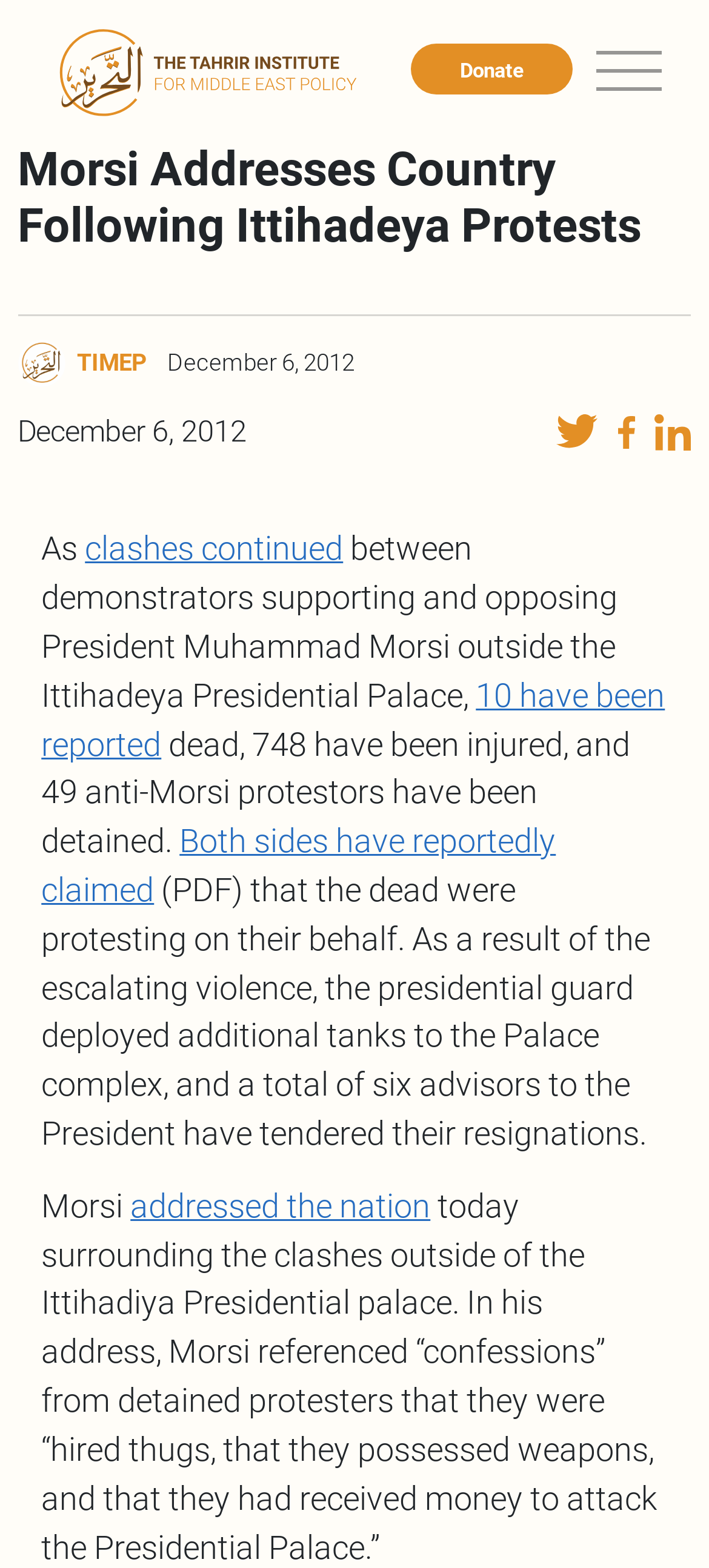How many people have been reported dead?
Carefully analyze the image and provide a detailed answer to the question.

I found the answer by reading the static text element that says '10 have been reported dead, 748 have been injured, and 49 anti-Morsi protestors have been detained.' which is located in the middle of the webpage.